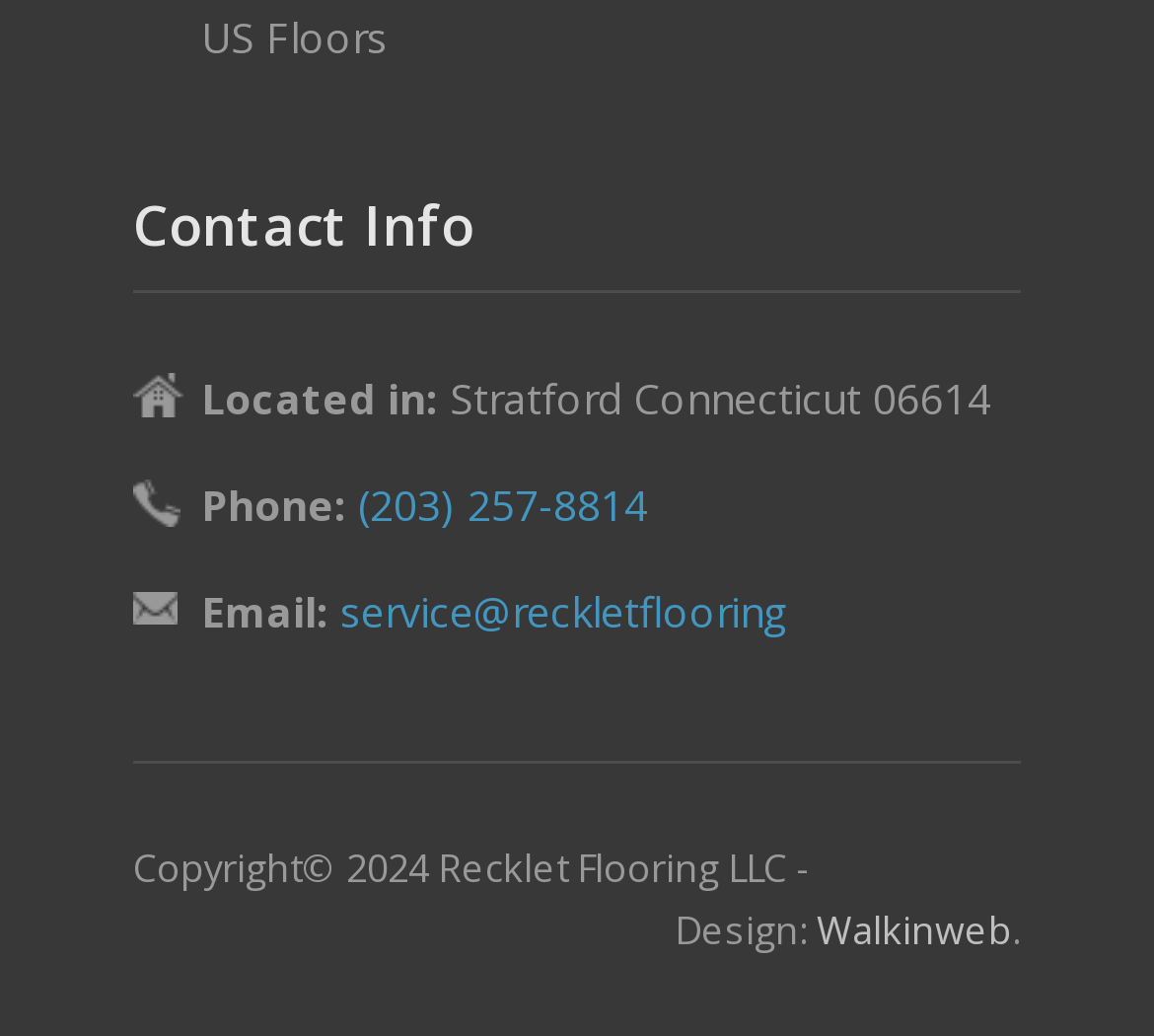Where is the company located?
Please give a detailed answer to the question using the information shown in the image.

The company is located in 'Stratford Connecticut 06614' which is mentioned under the 'Located in:' label.